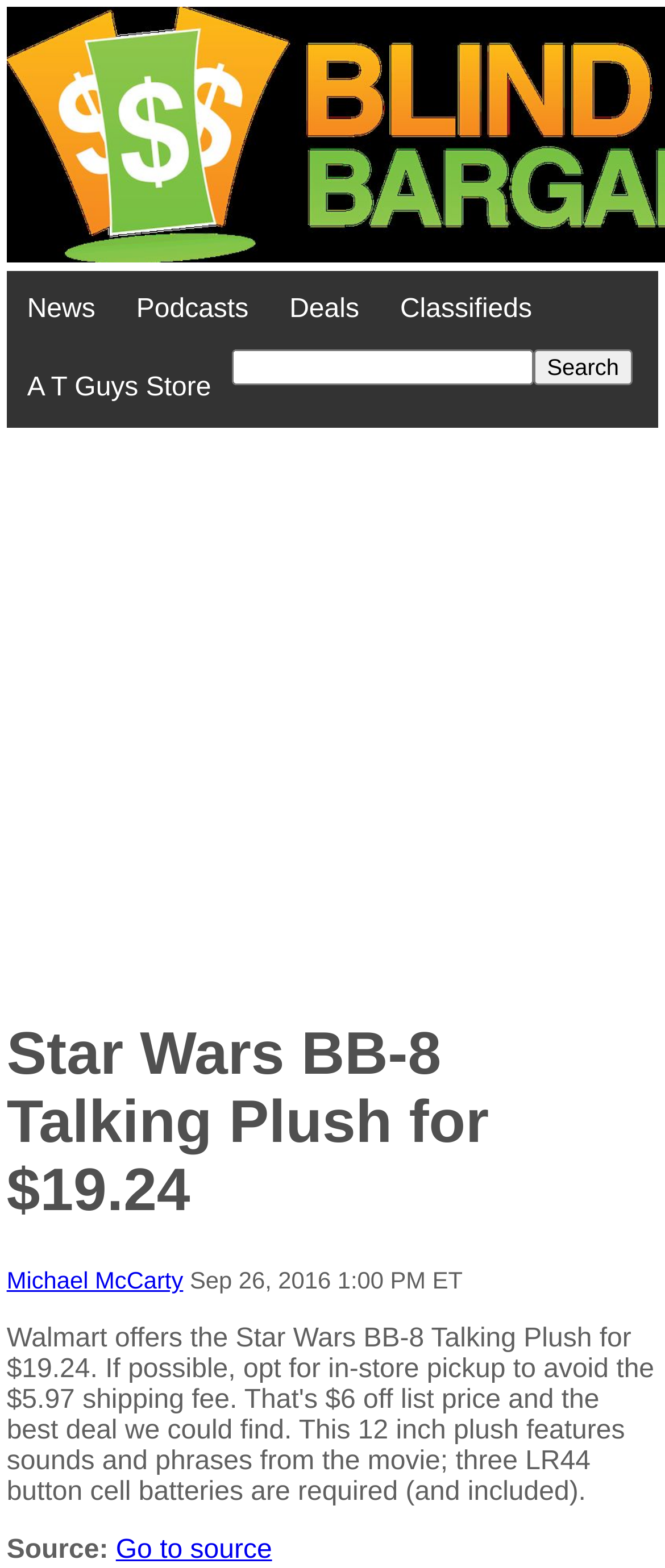From the element description Michael McCarty, predict the bounding box coordinates of the UI element. The coordinates must be specified in the format (top-left x, top-left y, bottom-right x, bottom-right y) and should be within the 0 to 1 range.

[0.01, 0.808, 0.275, 0.825]